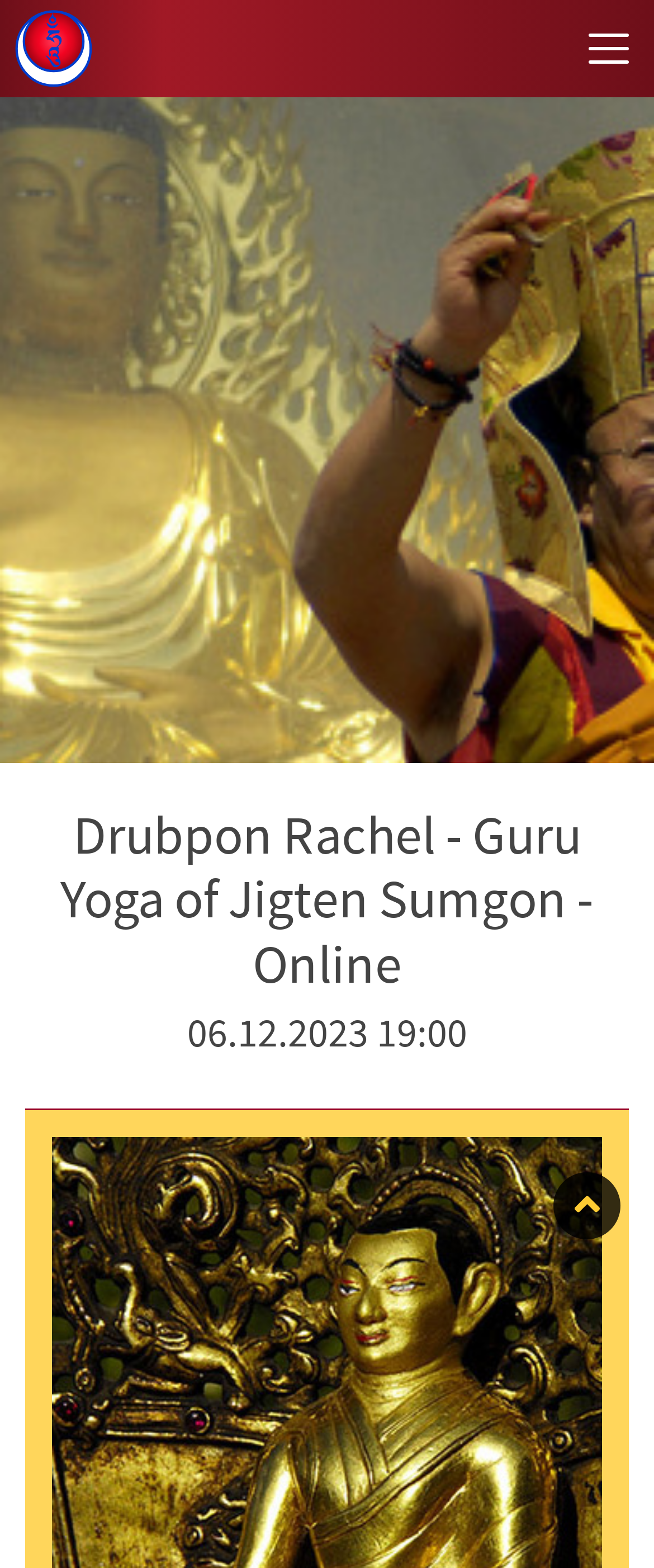Specify the bounding box coordinates (top-left x, top-left y, bottom-right x, bottom-right y) of the UI element in the screenshot that matches this description: parent_node: MILAREPA RETREAT CENTER

[0.846, 0.748, 0.949, 0.79]